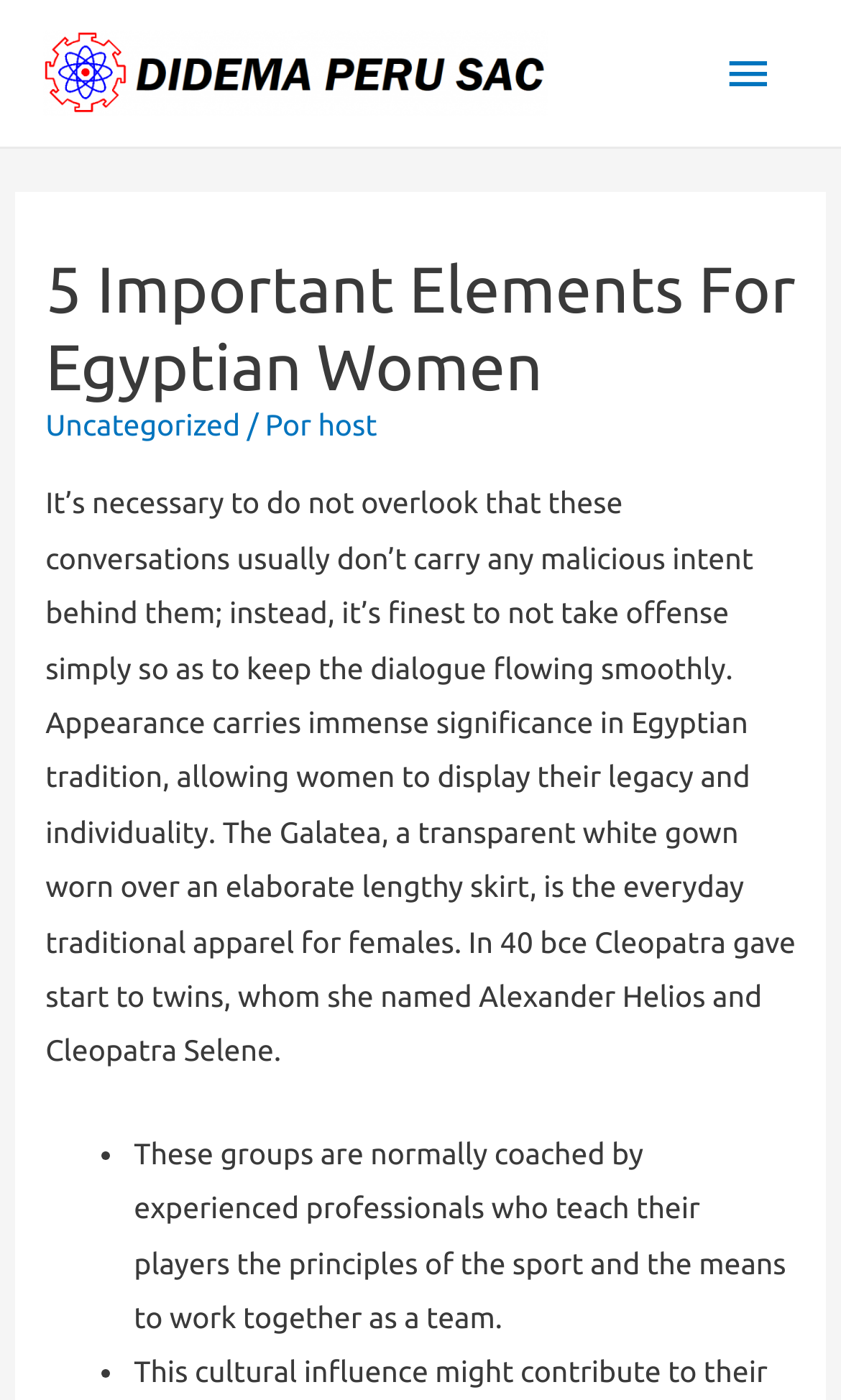Answer the question using only one word or a concise phrase: What is the traditional apparel for Egyptian women?

Galatea